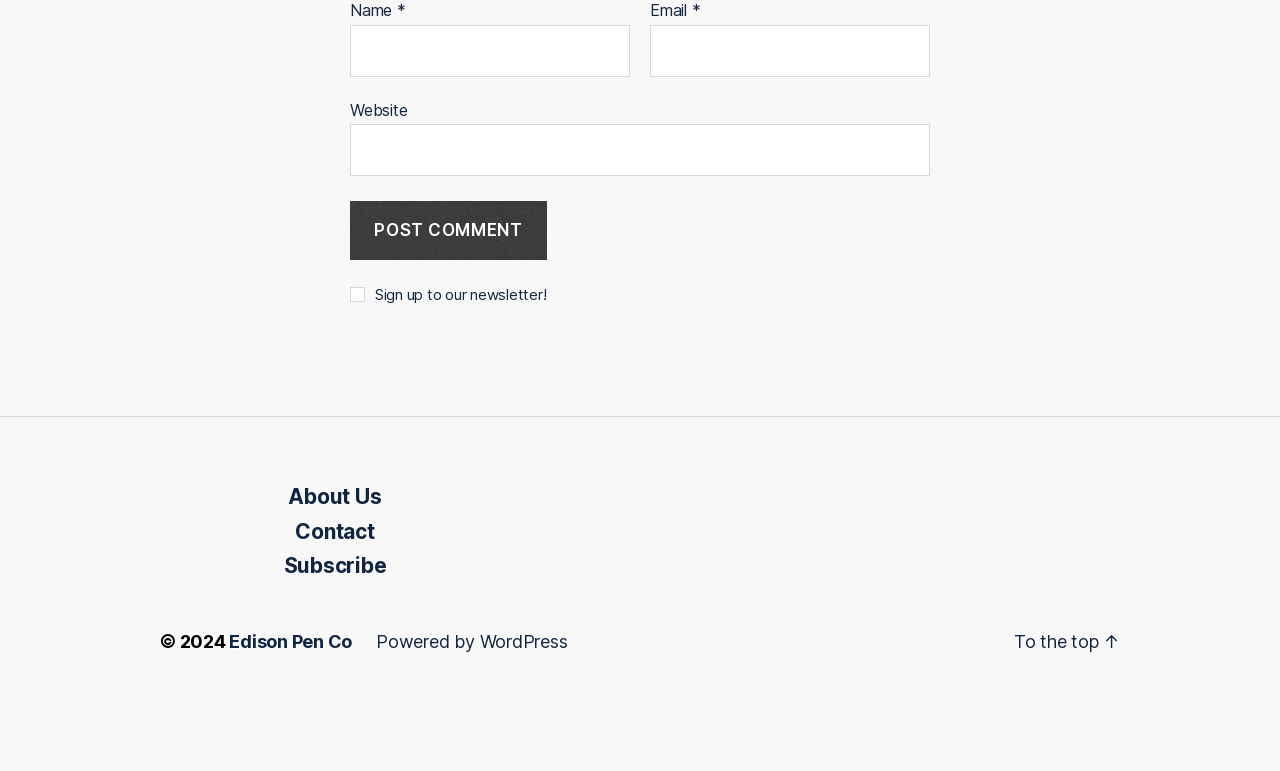What is the copyright year of the website?
Answer the question based on the image using a single word or a brief phrase.

2024